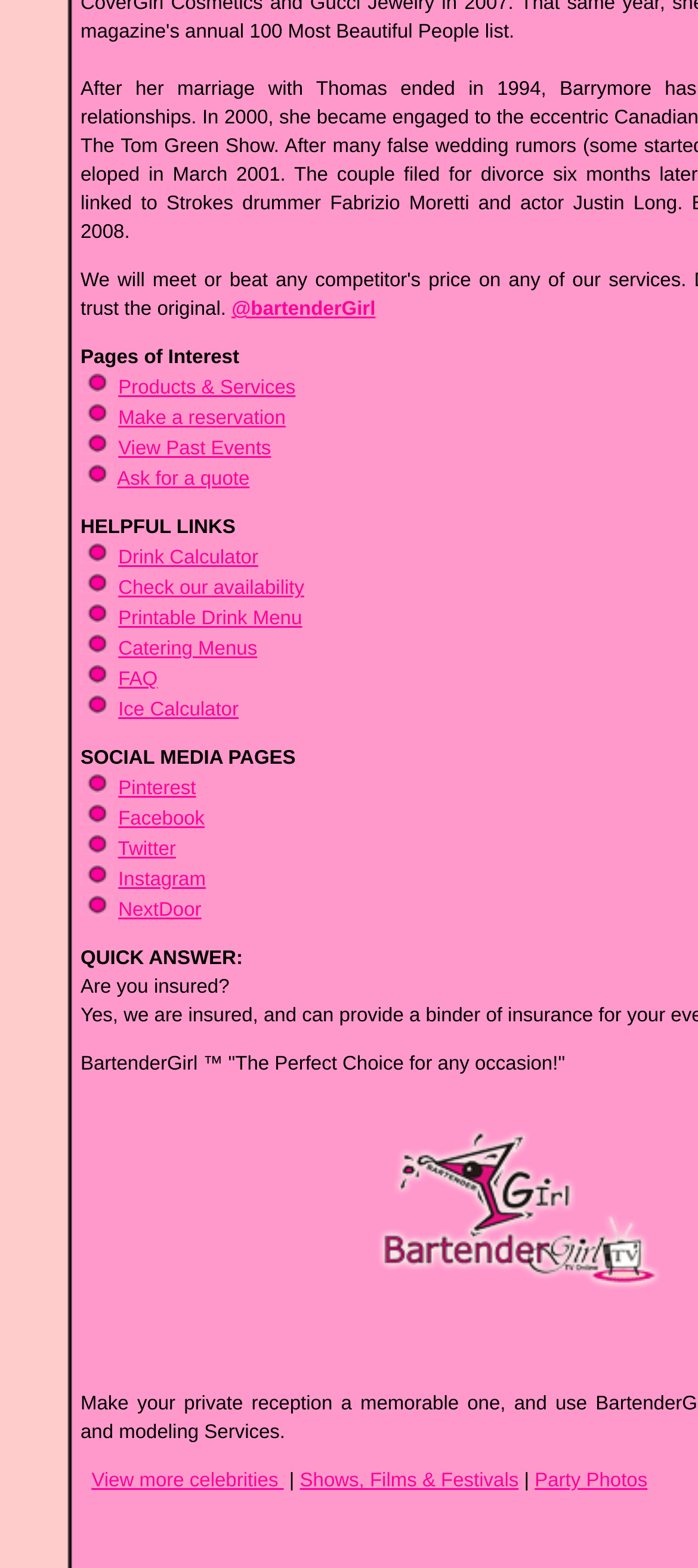Show the bounding box coordinates for the HTML element as described: "parent_node: Yorum * name="comment"".

None